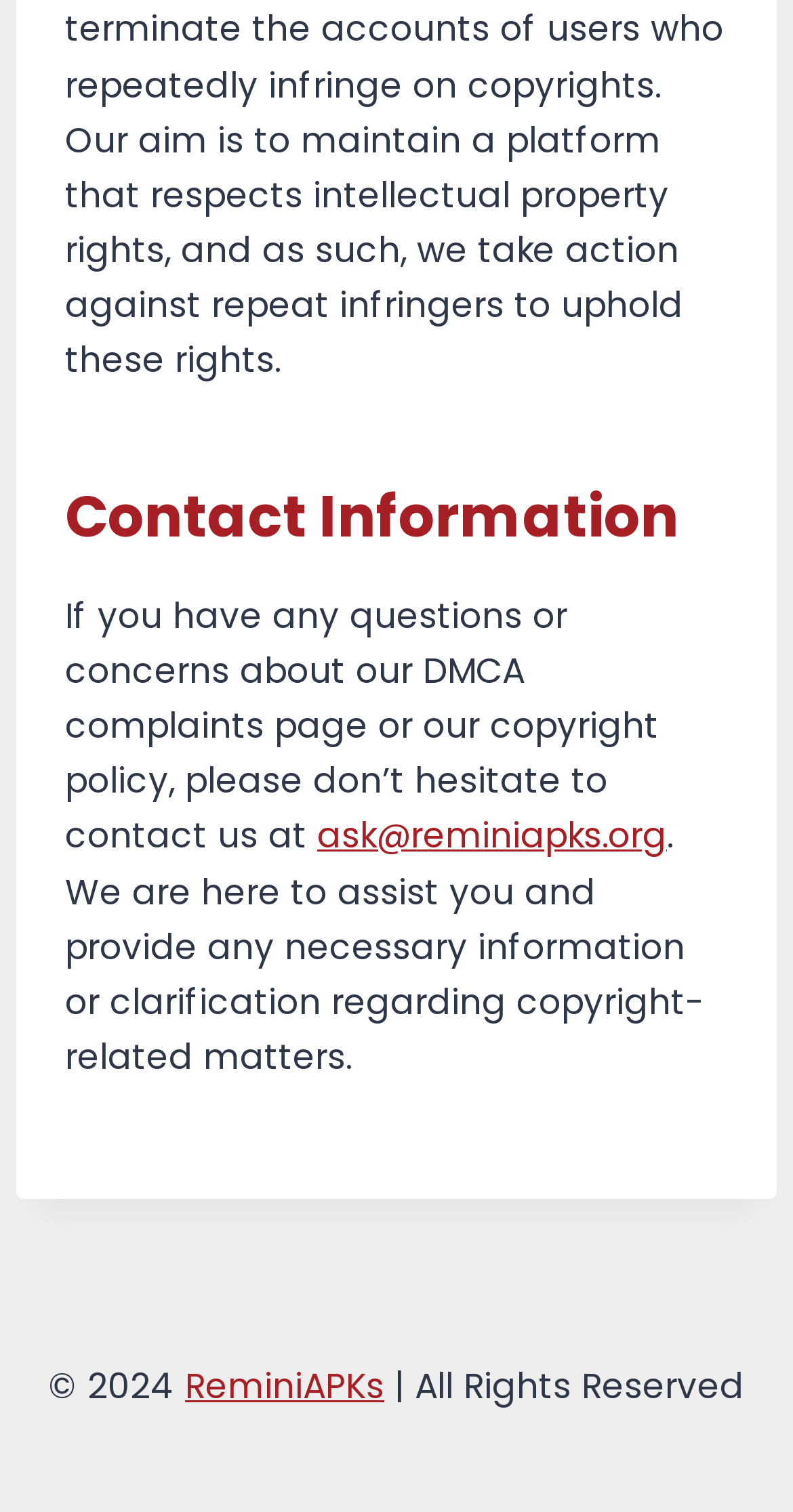What is the name of the website?
Use the image to give a comprehensive and detailed response to the question.

The name of the website can be found at the bottom of the webpage, where it is mentioned '© 2024 ReminiAPKs | All Rights Reserved'.